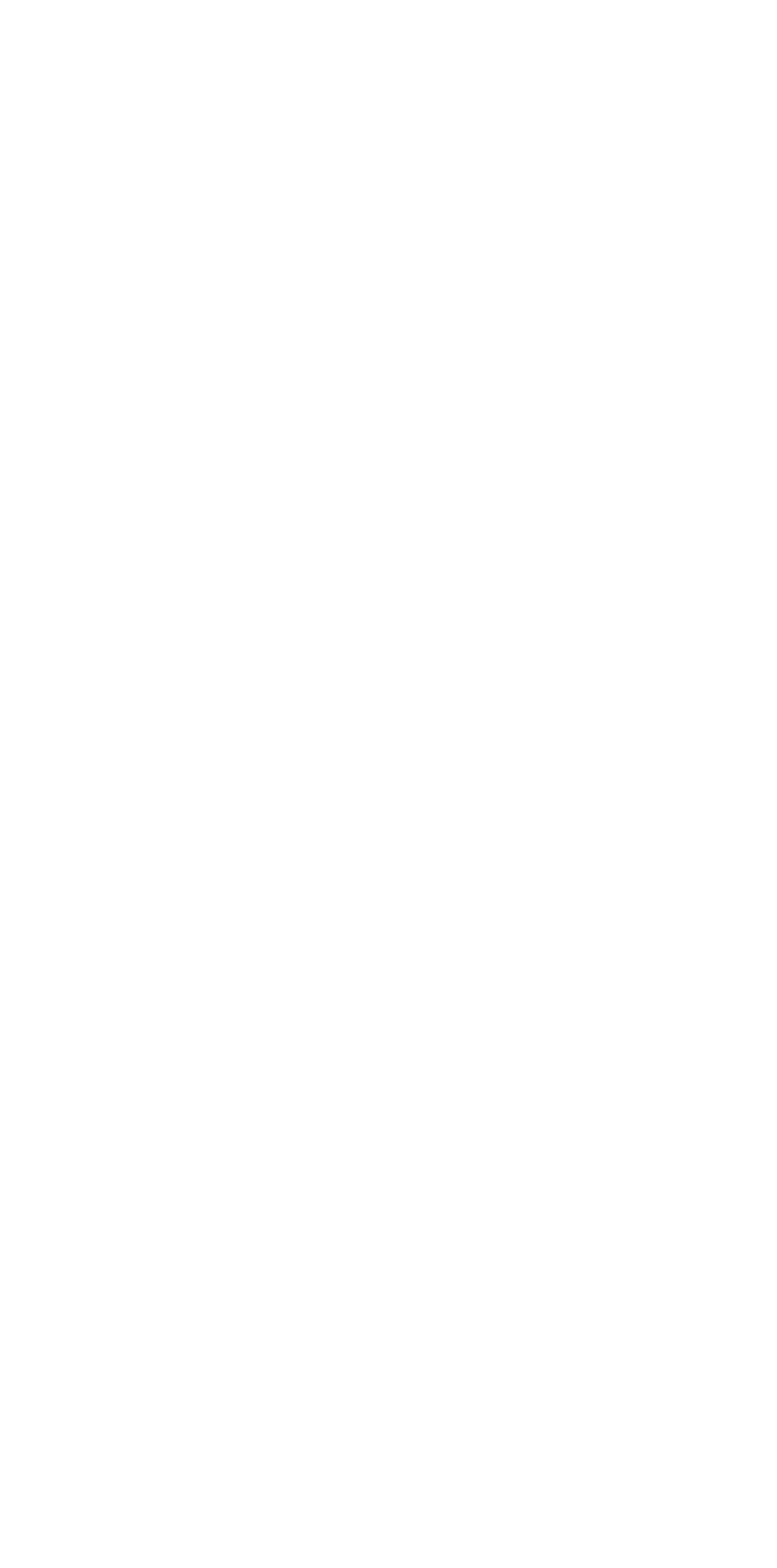What is the first link in the navigation section?
Based on the screenshot, provide a one-word or short-phrase response.

Home